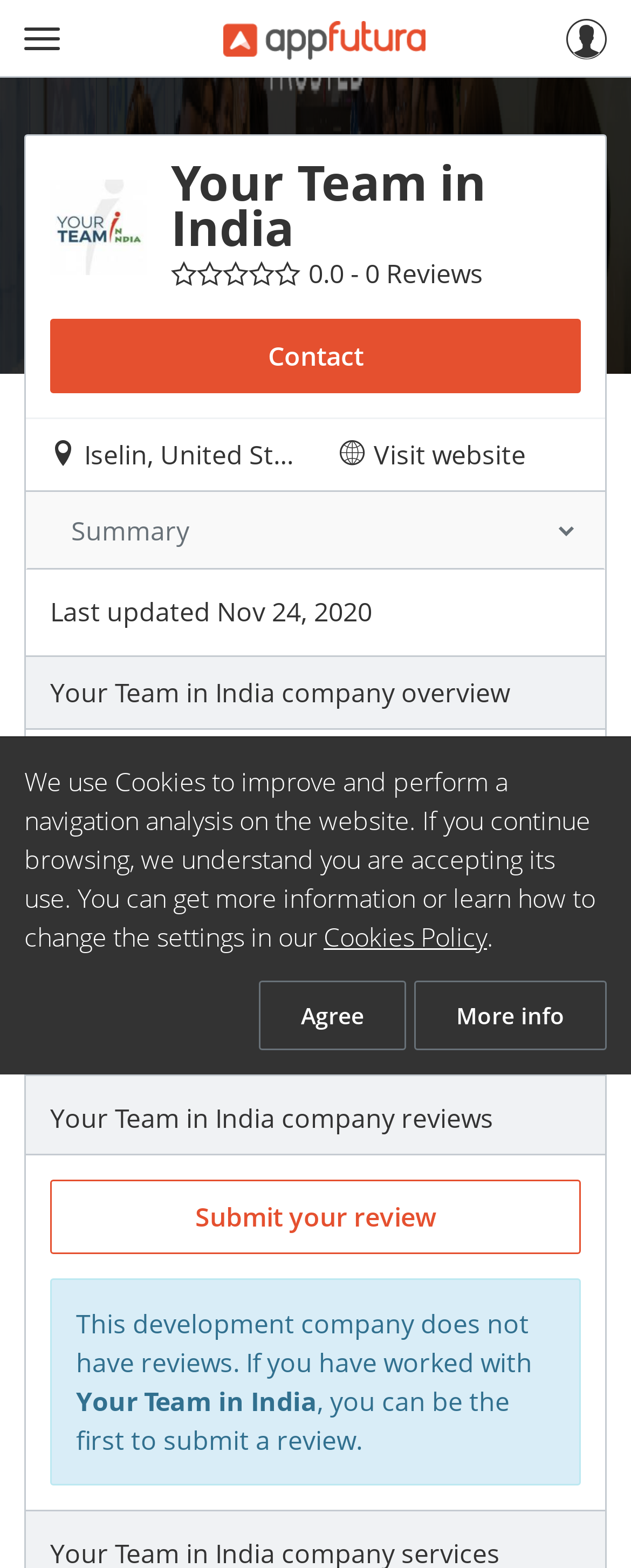What is the company name?
Based on the image, answer the question with as much detail as possible.

The company name is obtained from the image and heading elements on the webpage, which both display the text 'Your Team in India'.